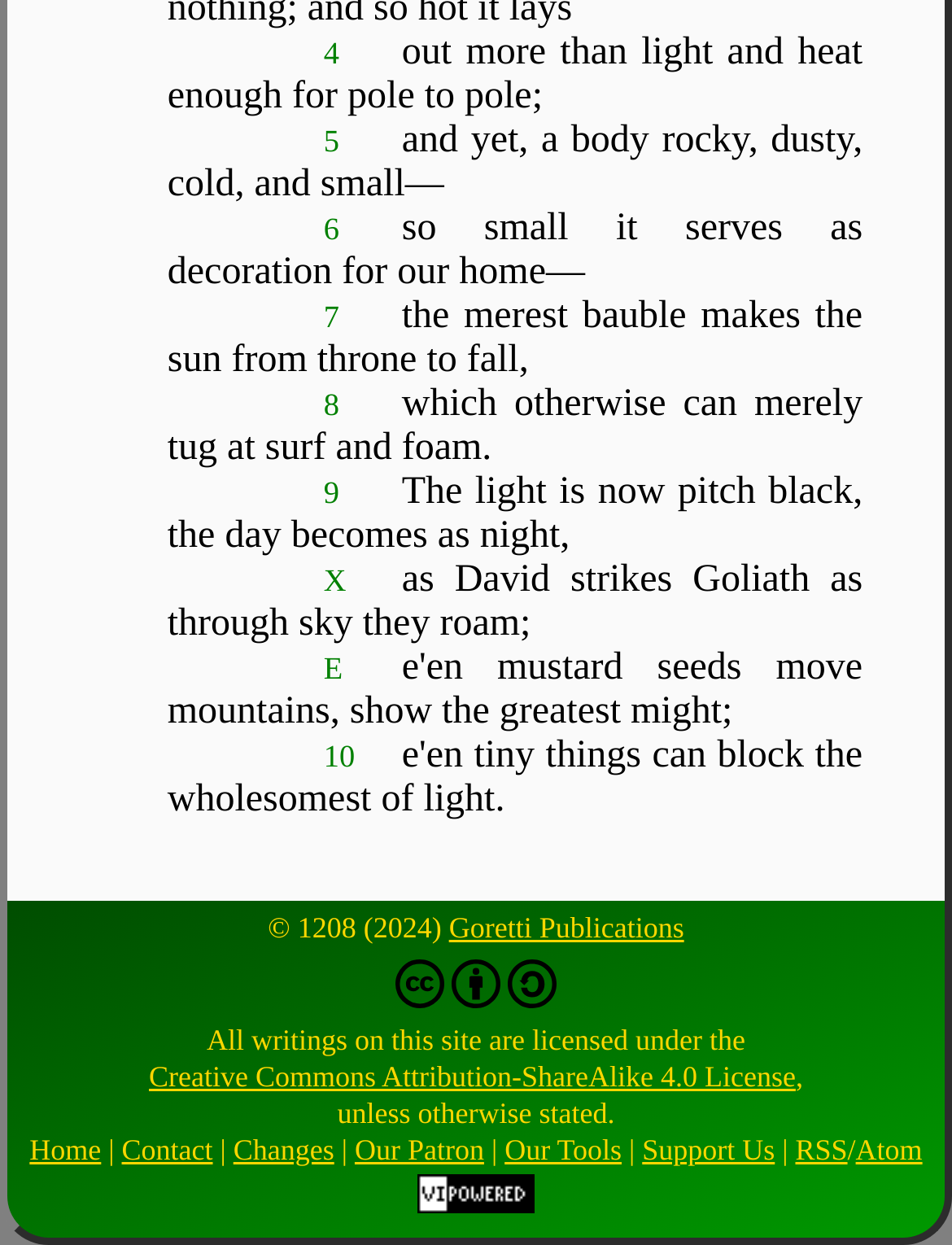Can you pinpoint the bounding box coordinates for the clickable element required for this instruction: "visit Goretti Publications"? The coordinates should be four float numbers between 0 and 1, i.e., [left, top, right, bottom].

[0.472, 0.731, 0.719, 0.758]